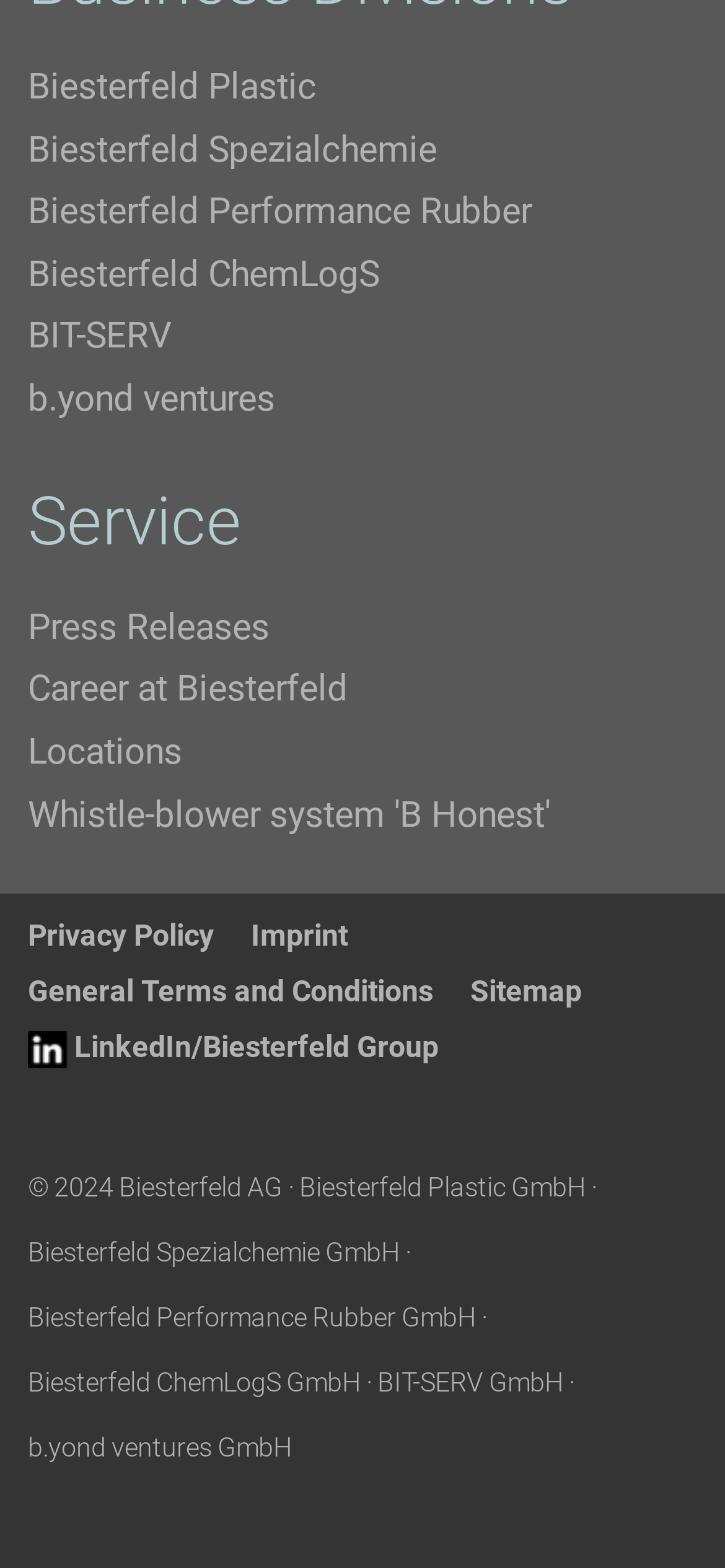Refer to the element description Biesterfeld Performance Rubber and identify the corresponding bounding box in the screenshot. Format the coordinates as (top-left x, top-left y, bottom-right x, bottom-right y) with values in the range of 0 to 1.

[0.038, 0.121, 0.733, 0.148]